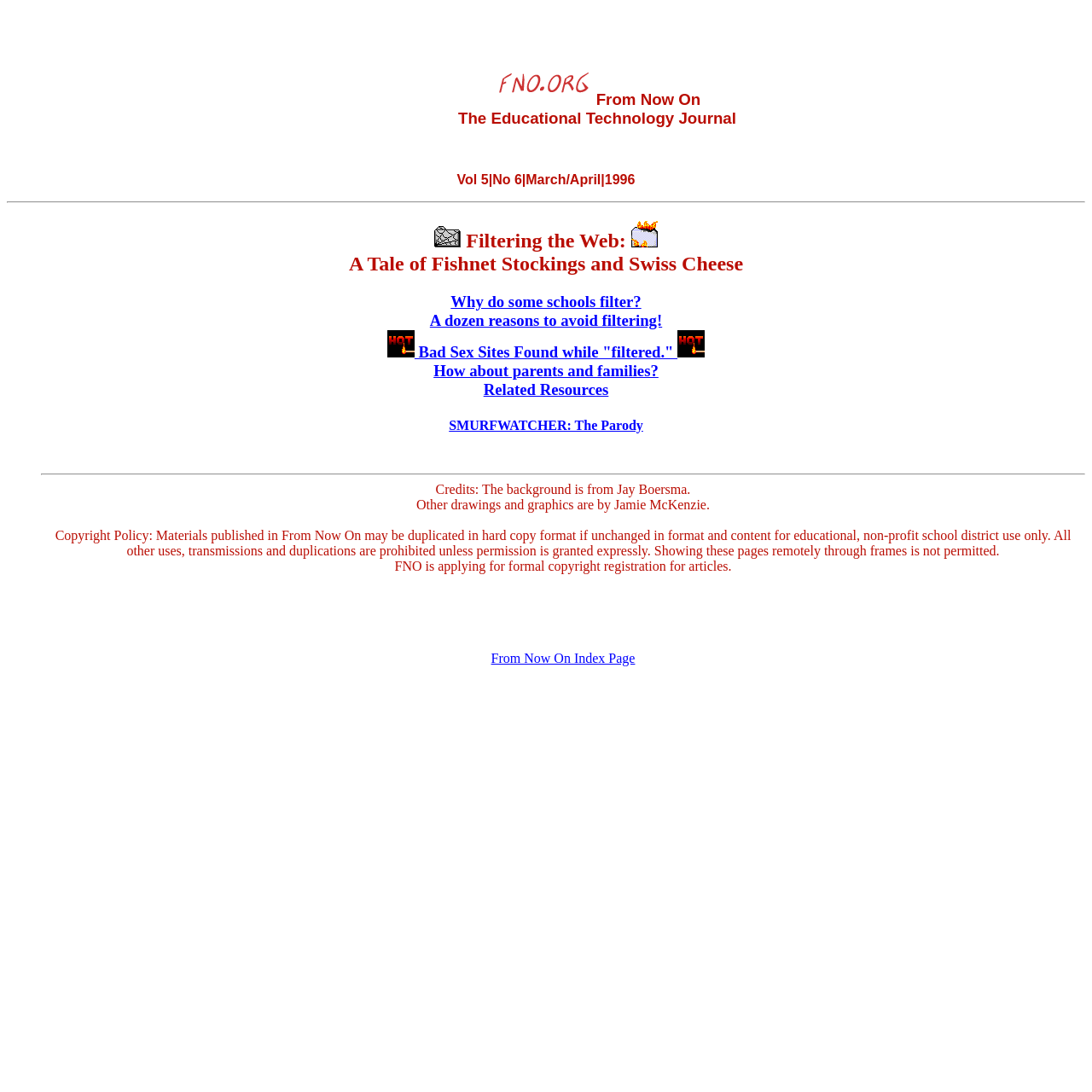Identify the bounding box of the HTML element described here: "Why do some schools filter?". Provide the coordinates as four float numbers between 0 and 1: [left, top, right, bottom].

[0.413, 0.268, 0.587, 0.285]